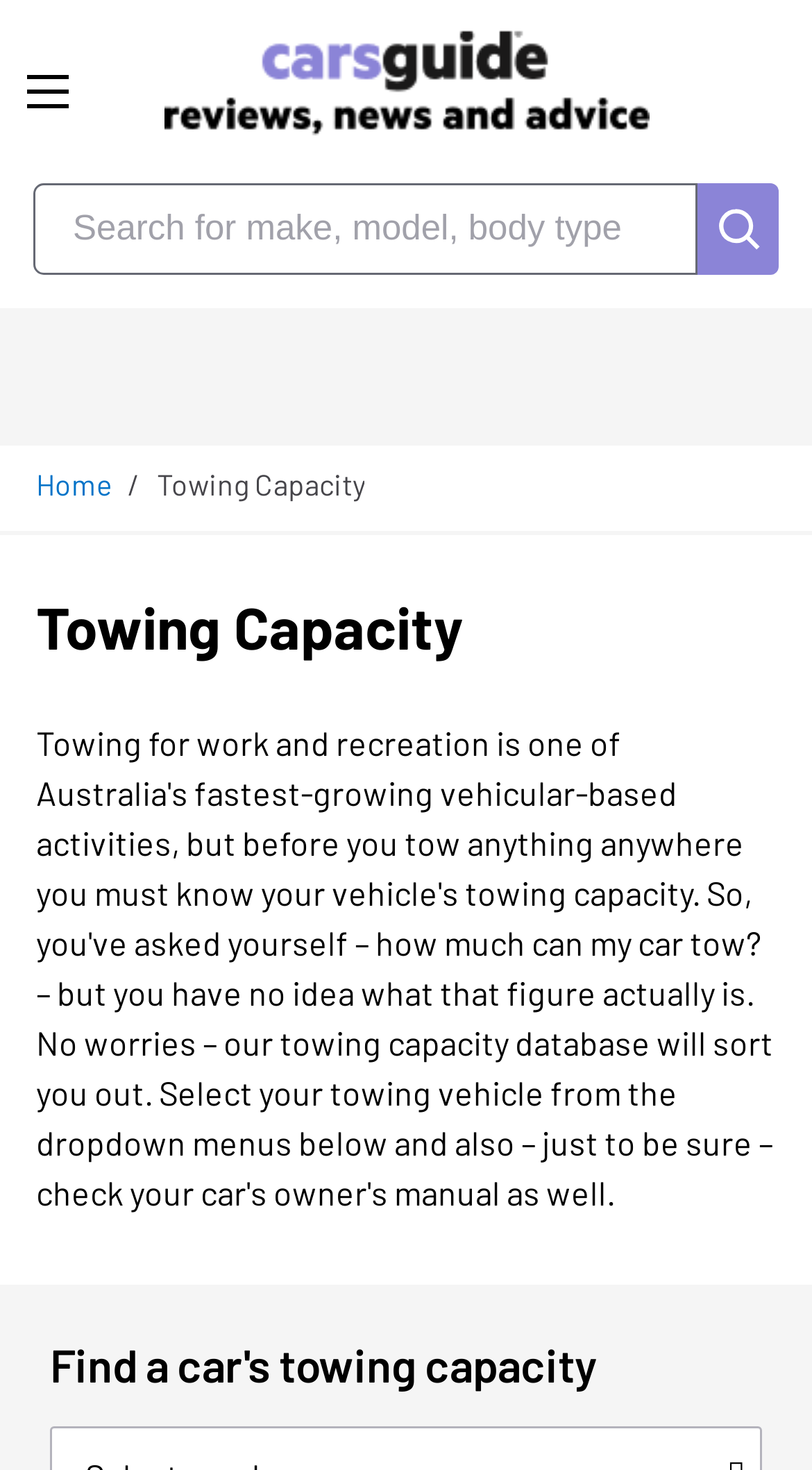Kindly determine the bounding box coordinates of the area that needs to be clicked to fulfill this instruction: "Browse car reviews".

[0.165, 0.565, 0.835, 0.593]